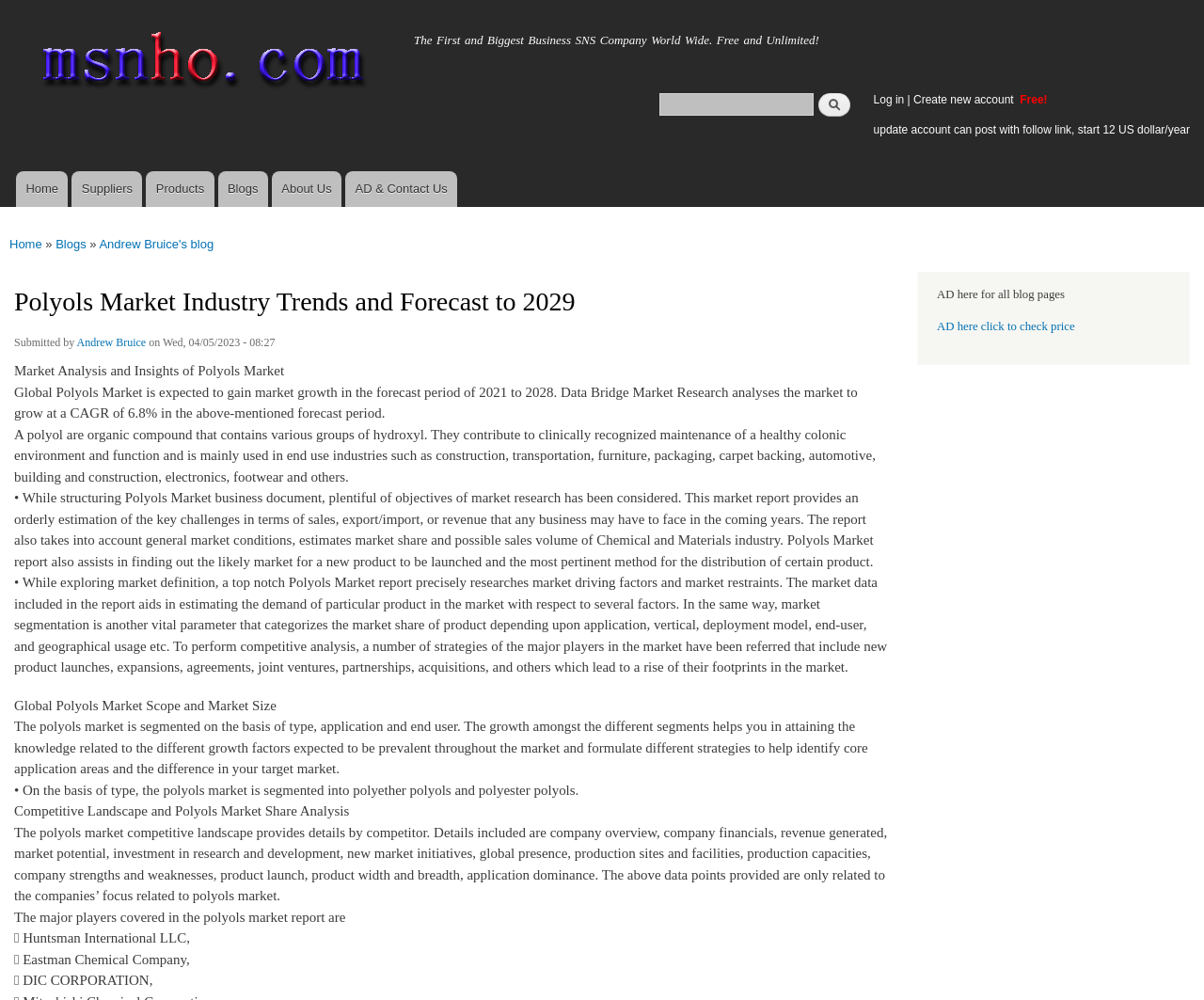What is the main topic of this webpage?
Answer the question with just one word or phrase using the image.

Polyols Market